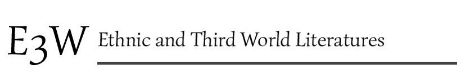What is the focus of the E3W Review of Books?
Please look at the screenshot and answer using one word or phrase.

Literature from ethnic and postcolonial perspectives